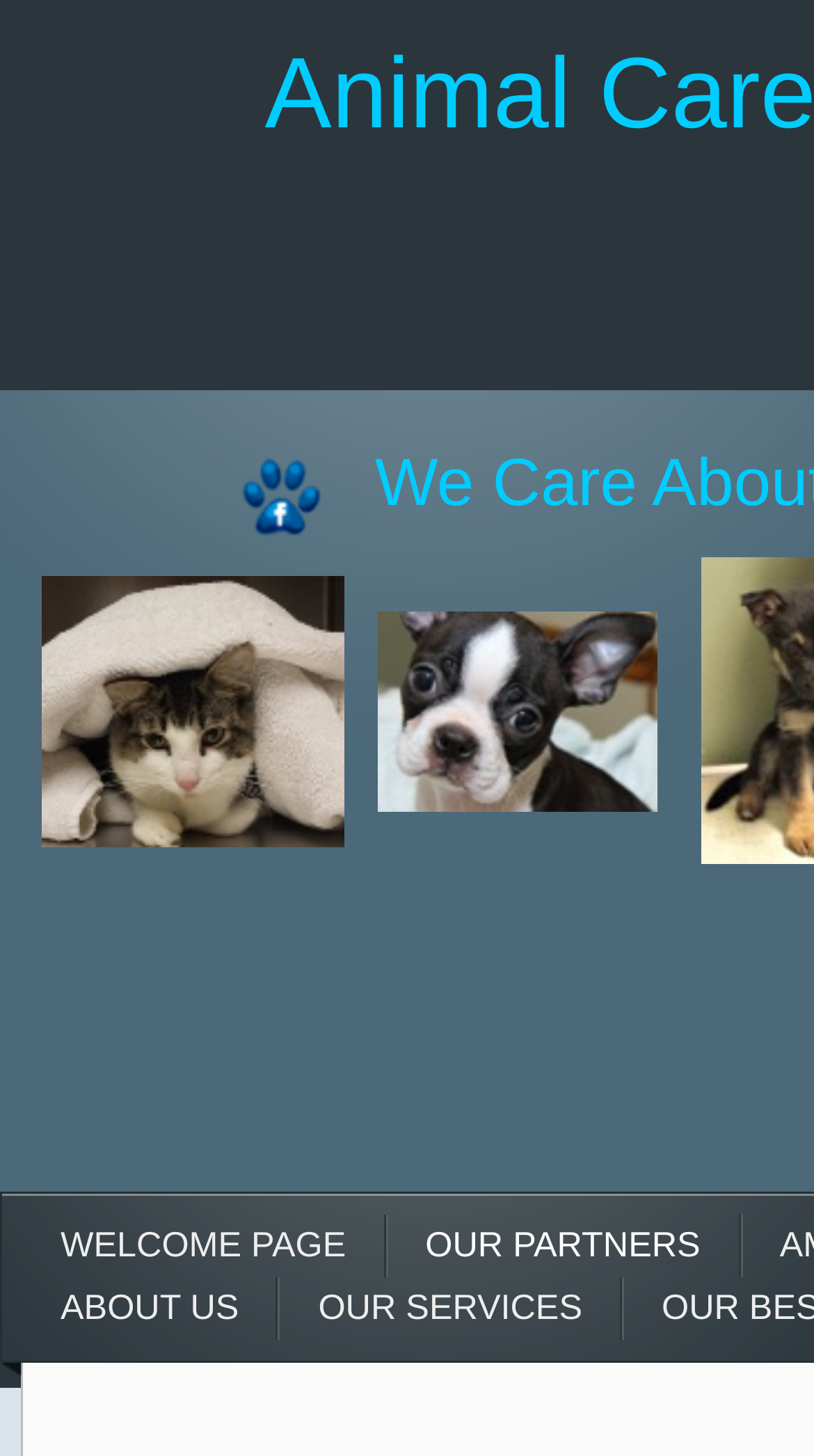Generate a thorough caption detailing the webpage content.

The webpage appears to be about the partners of the Animal Care Hospital of Matthews. At the top, there is a series of blank spaces, followed by a Facebook icon and a single letter "W" next to it. Below these elements, there are two images, one of "Leroy" and another of "Olivia", positioned side by side. To the right of these images, there is another series of blank spaces.

At the bottom of the page, there is a navigation menu with four links: "WELCOME PAGE", "OUR PARTNERS", "ABOUT US", and "OUR SERVICES". The "OUR PARTNERS" link is currently focused, indicating that this is the current page.